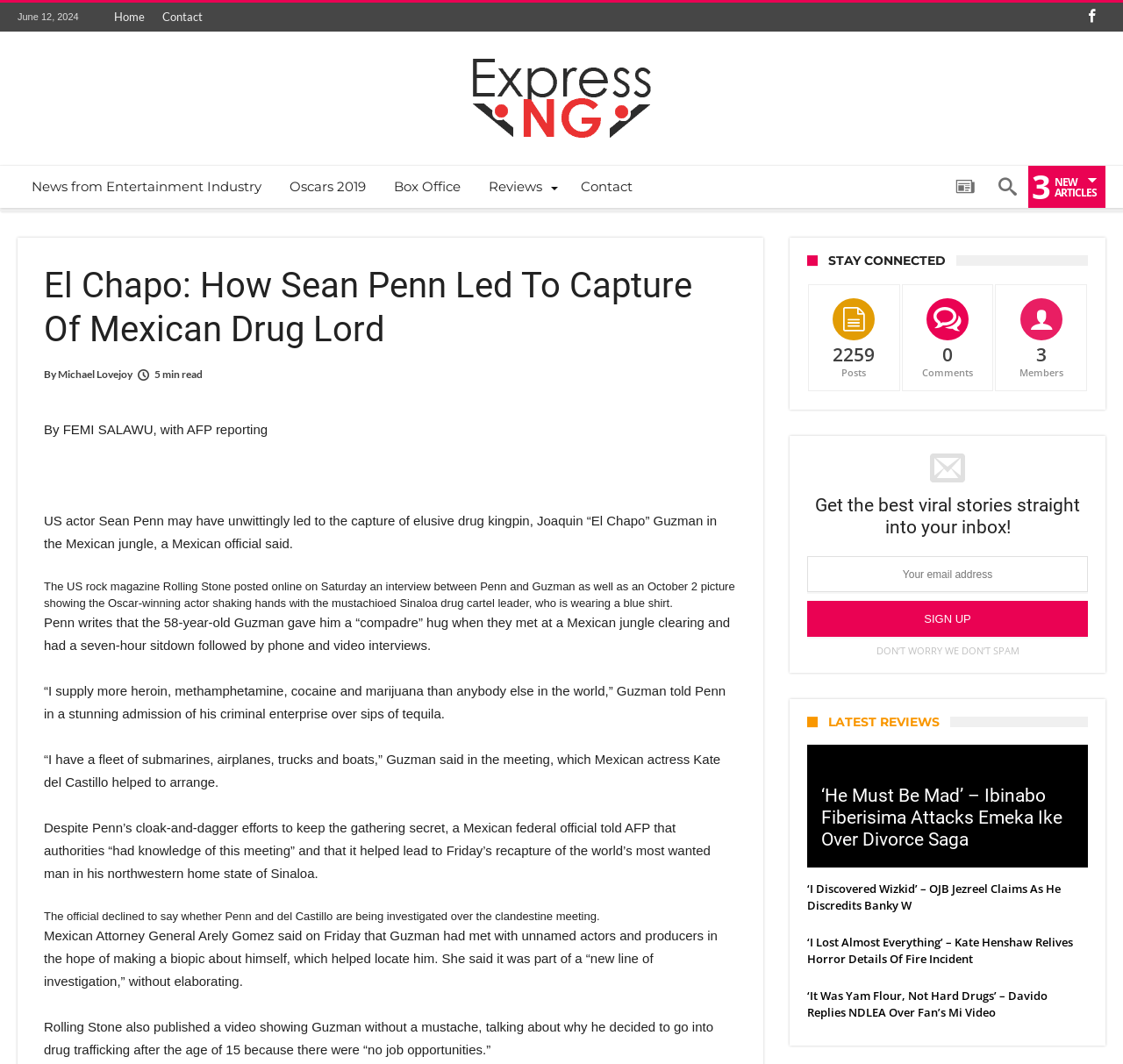Could you indicate the bounding box coordinates of the region to click in order to complete this instruction: "Enter your email address".

[0.719, 0.523, 0.969, 0.556]